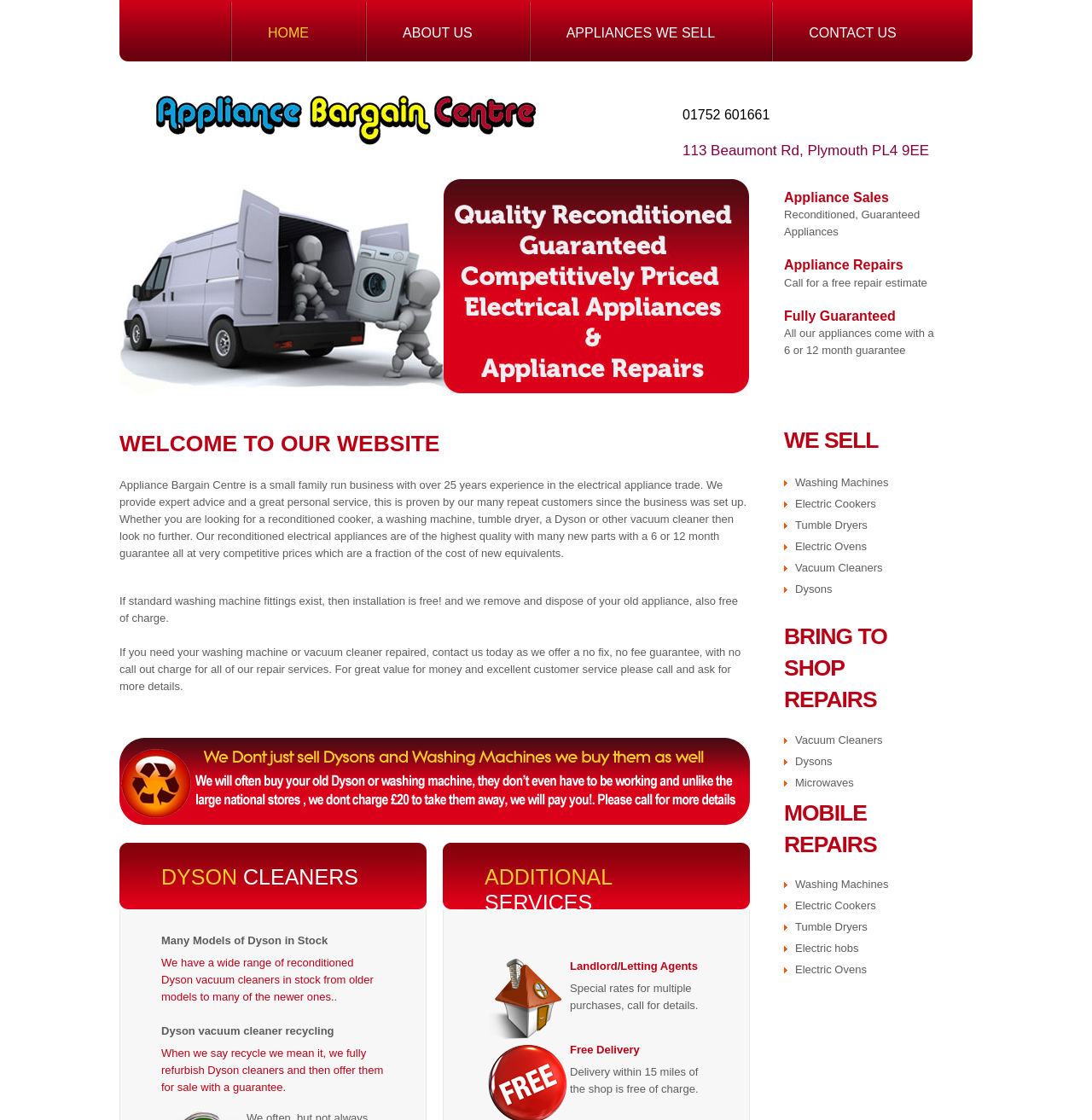Does Appliance Bargain Centre offer free delivery?
Please answer the question as detailed as possible.

I found that Appliance Bargain Centre offers free delivery by looking at the static text element with the text 'Free Delivery' which is located under the 'ADDITIONAL SERVICES' heading, and also by reading the text 'Delivery within 15 miles of the shop is free of charge'.